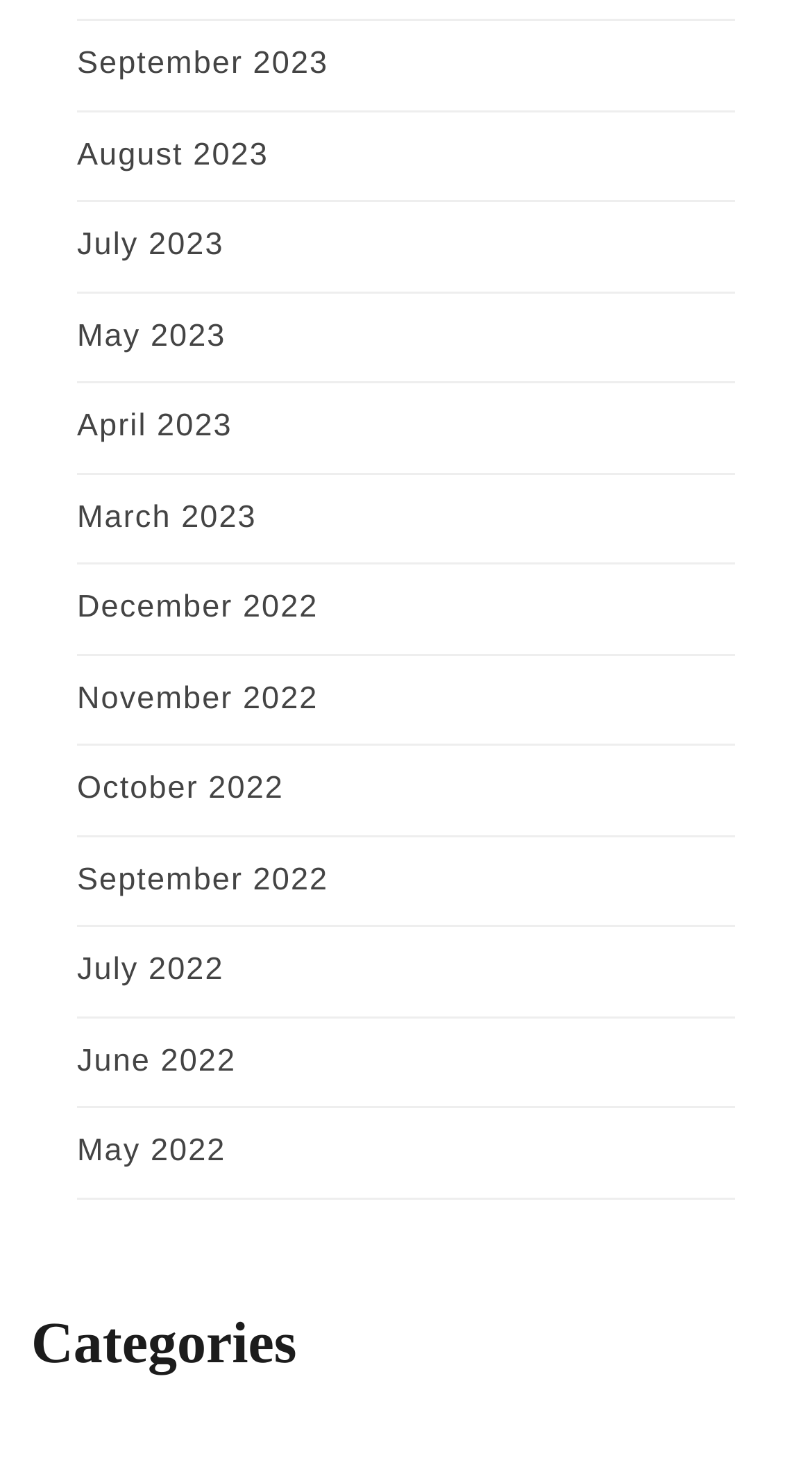How many links are there in the first column?
Using the image provided, answer with just one word or phrase.

9